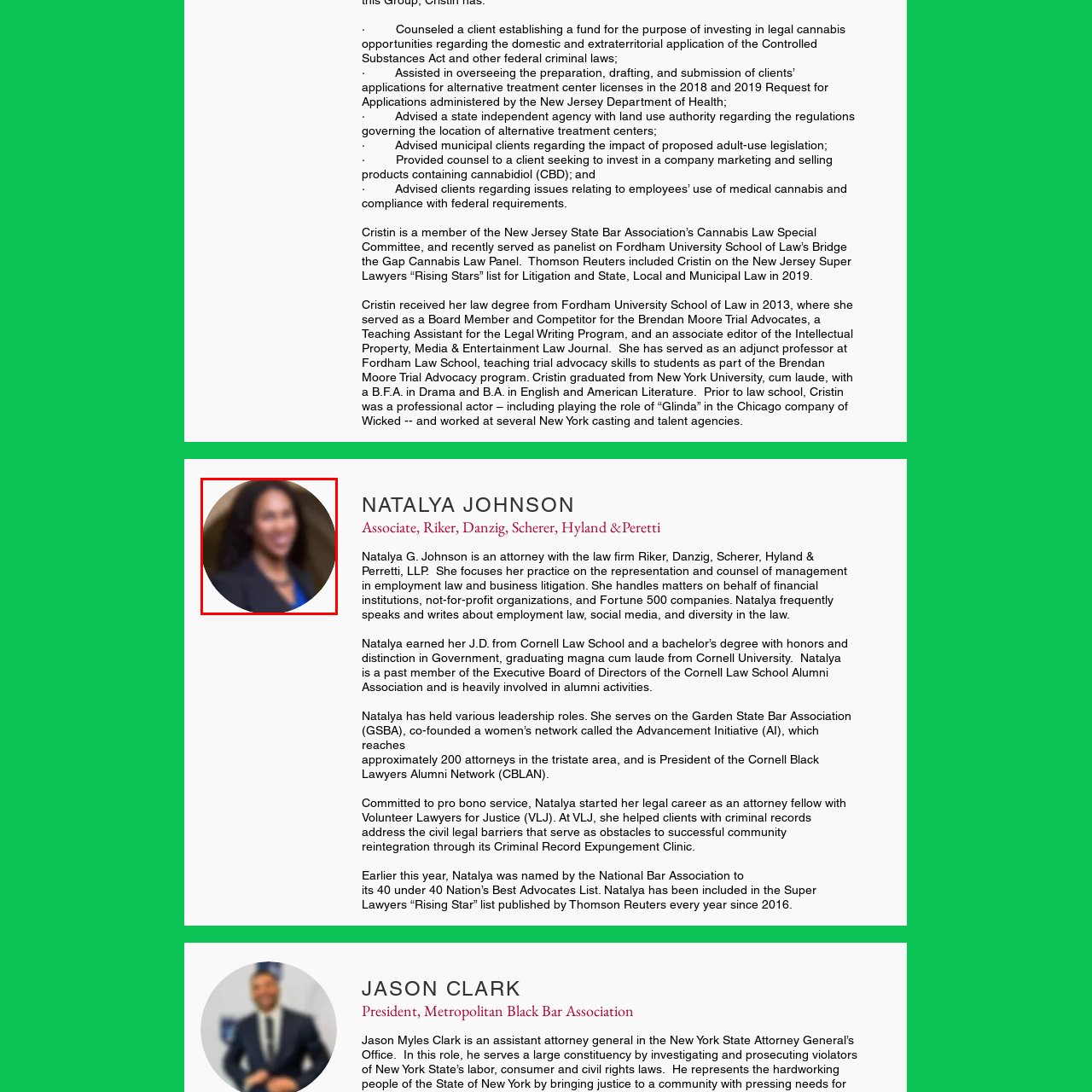Observe the highlighted image and answer the following: What is the name of the law school Natalya graduated from?

Cornell Law School